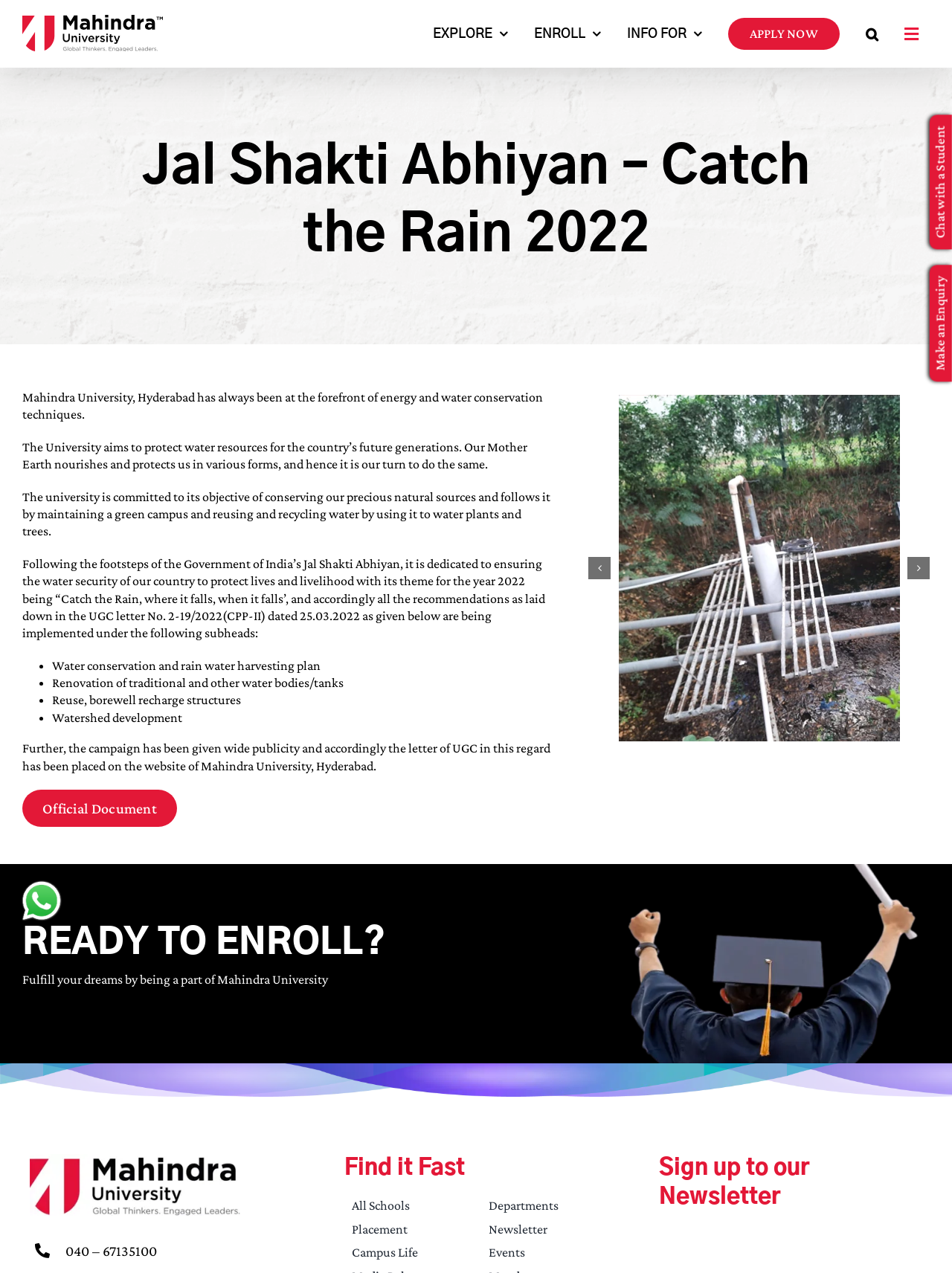Calculate the bounding box coordinates of the UI element given the description: "APPLY NOW".

[0.765, 0.0, 0.882, 0.053]